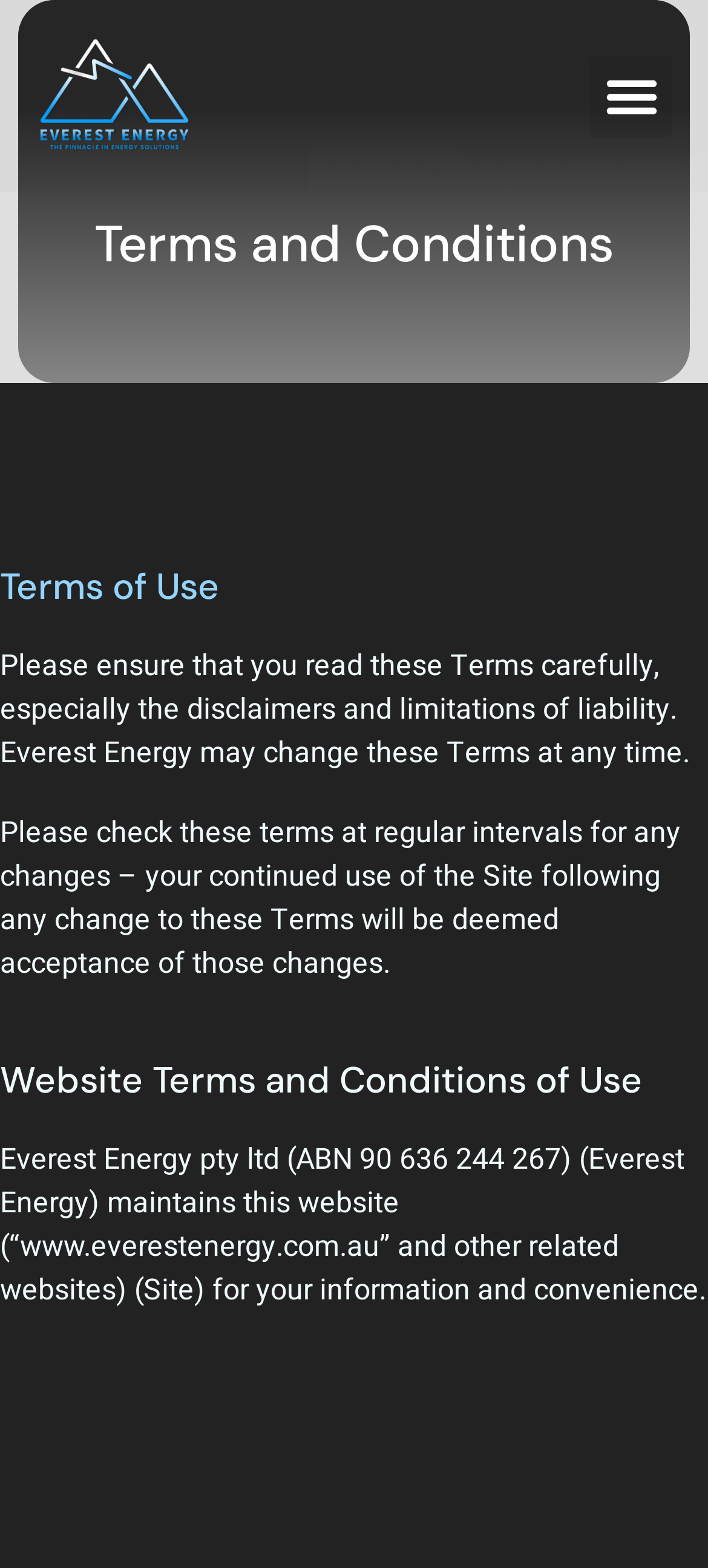What should users do with the terms?
Look at the image and answer the question using a single word or phrase.

Read carefully